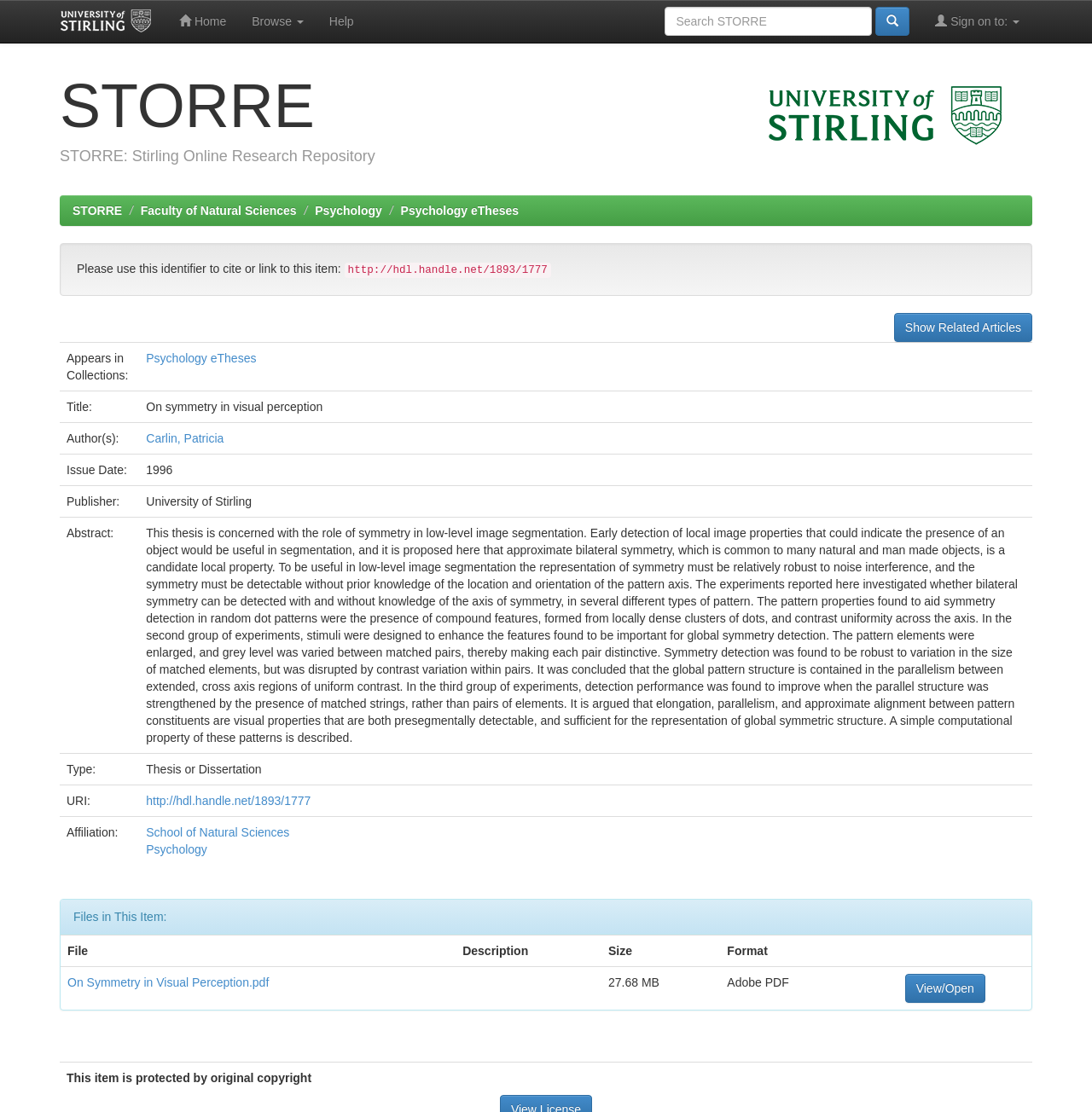Identify the bounding box for the UI element described as: "On Symmetry in Visual Perception.pdf". Ensure the coordinates are four float numbers between 0 and 1, formatted as [left, top, right, bottom].

[0.062, 0.877, 0.246, 0.89]